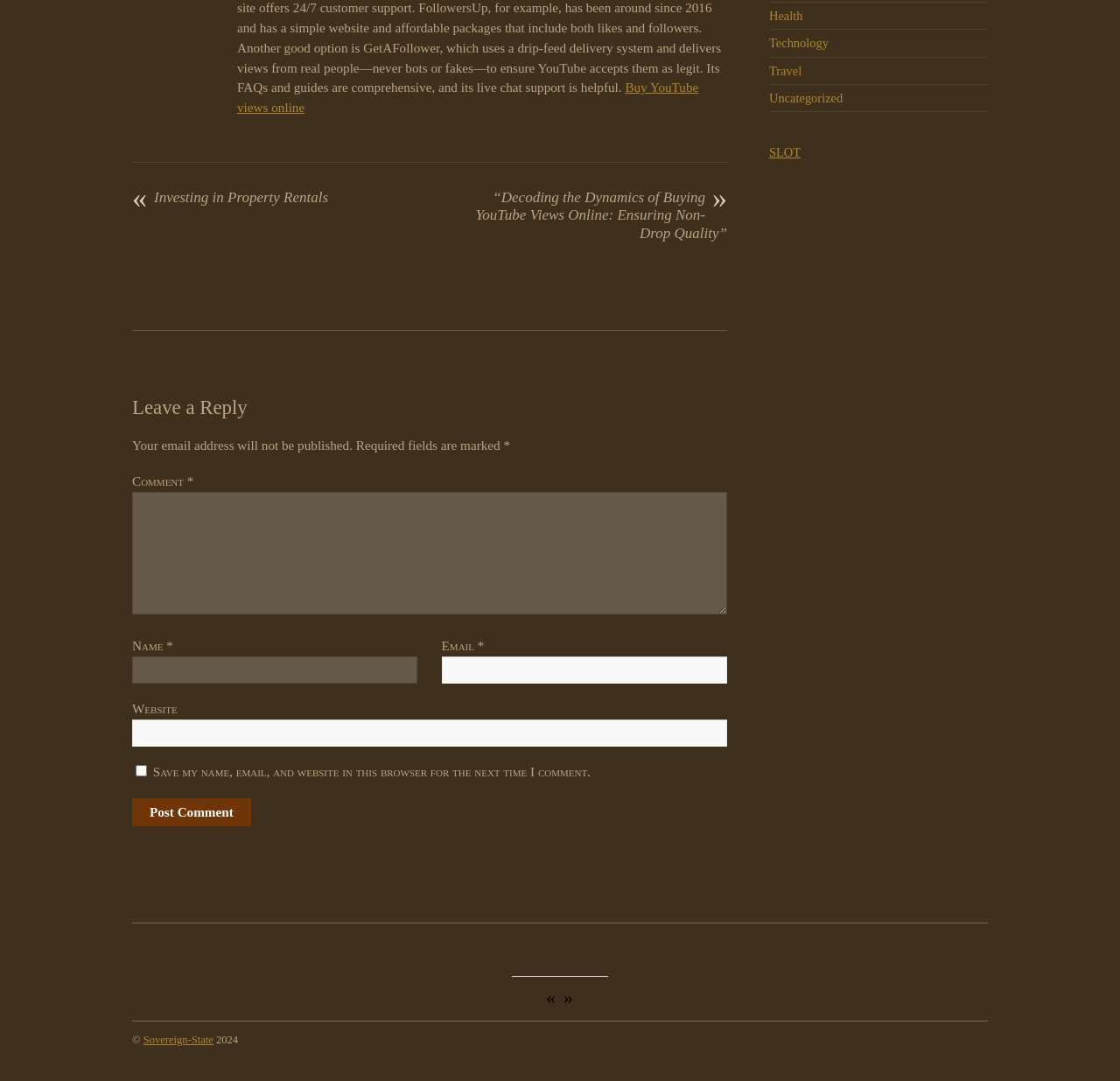Identify the bounding box coordinates for the UI element mentioned here: "parent_node: Website name="url"". Provide the coordinates as four float values between 0 and 1, i.e., [left, top, right, bottom].

[0.118, 0.665, 0.649, 0.69]